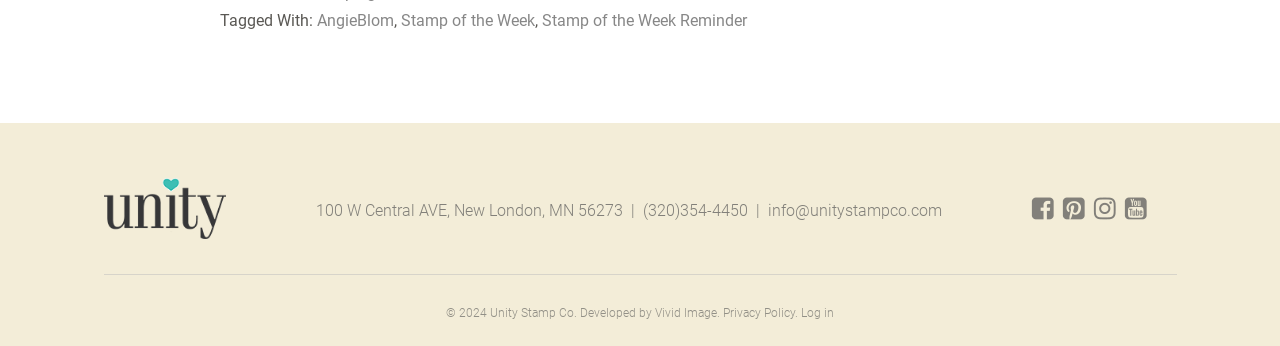Answer this question using a single word or a brief phrase:
What is the copyright year of Unity Stamp Co.?

2024